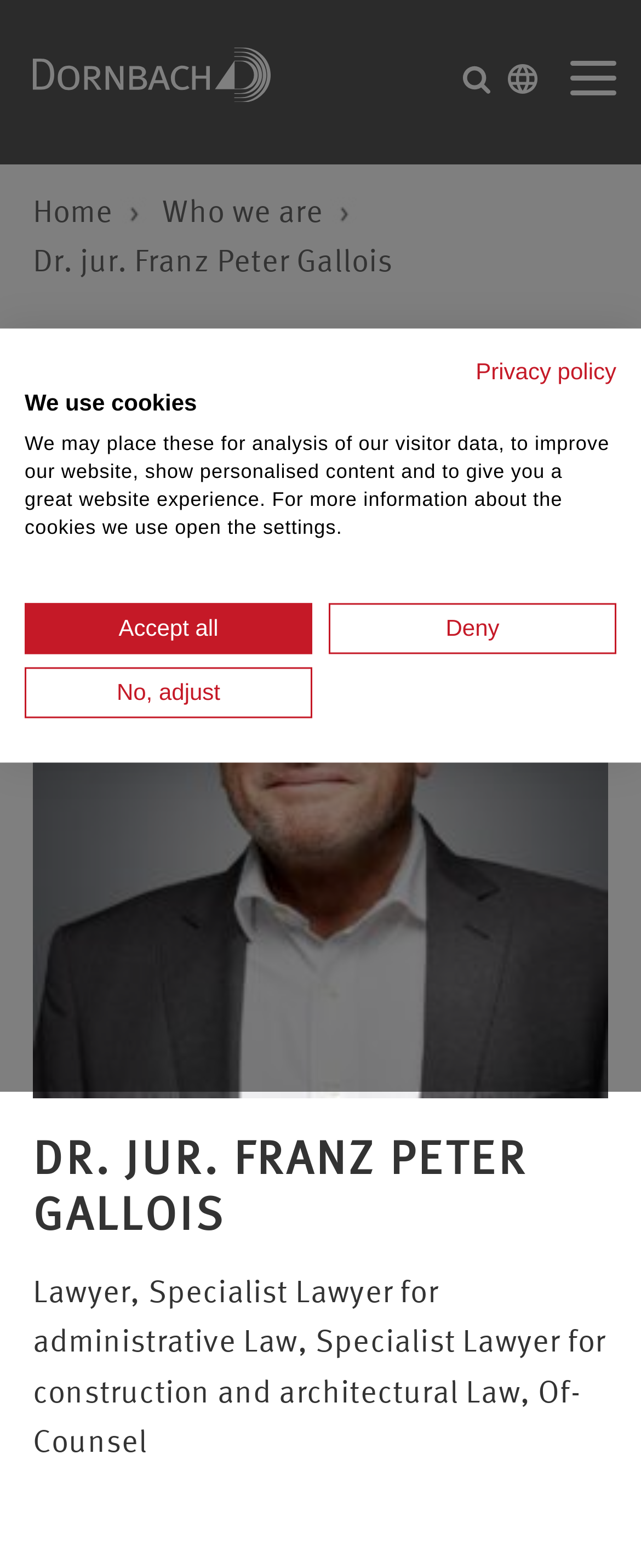Determine the bounding box coordinates of the element's region needed to click to follow the instruction: "View privacy policy". Provide these coordinates as four float numbers between 0 and 1, formatted as [left, top, right, bottom].

[0.746, 0.227, 0.962, 0.246]